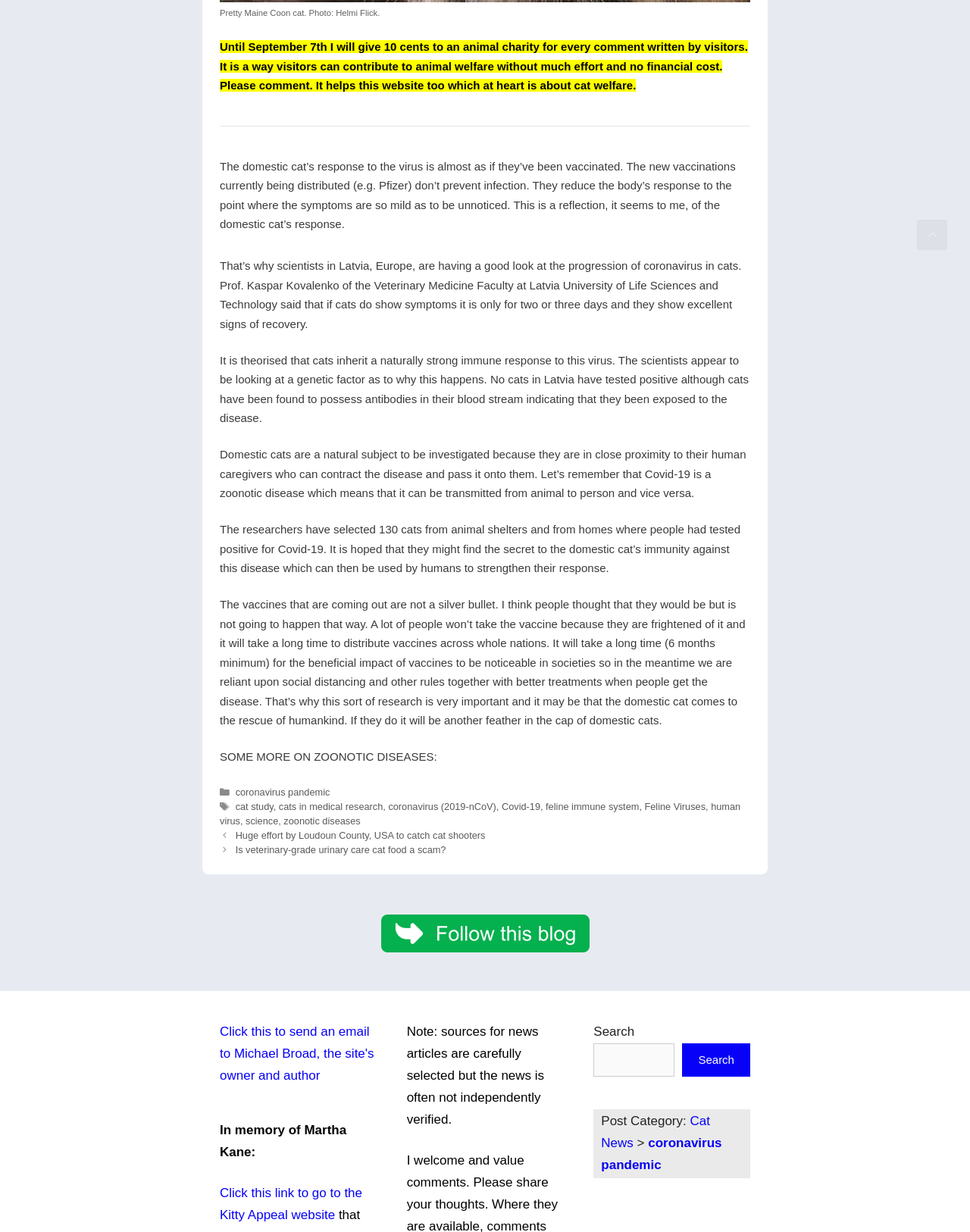What is the significance of the study on cats?
Give a single word or phrase answer based on the content of the image.

To help humans